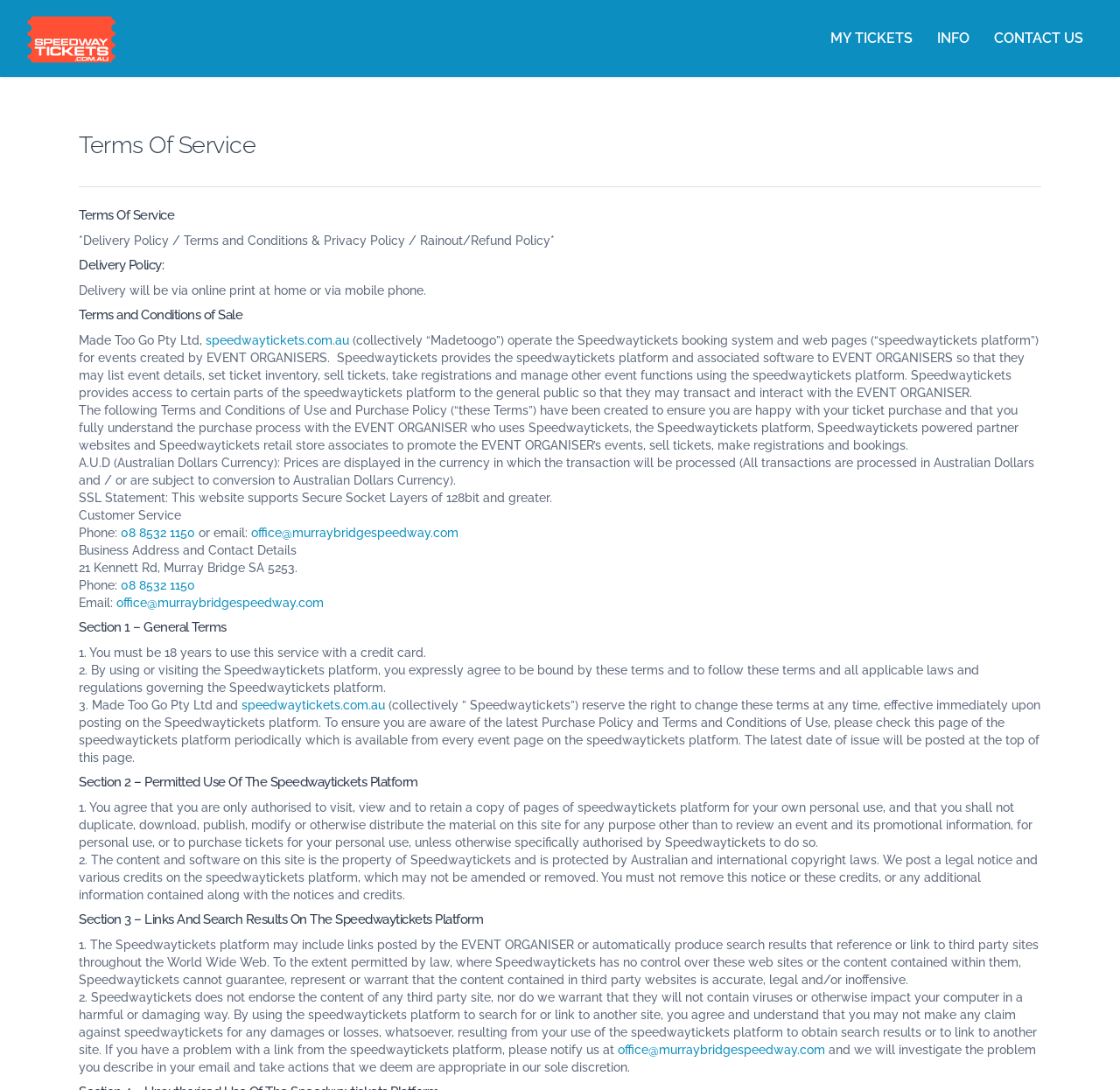Please extract the webpage's main title and generate its text content.

Terms Of Service